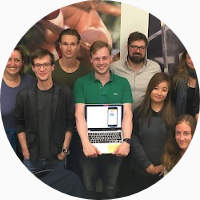Explain in detail what you see in the image.

The image features a group of individuals gathered together, with a central focus on a person holding a laptop. This gathering appears to be part of a professional or educational context, possibly related to the "Newcomer course 'Software development in practice'" offered by jambit GmbH. The participants showcase a range of expressions, suggesting camaraderie and engagement. The course aims to introduce individuals to the world of software development, emphasizing practical skills and insights into modern development tools and methods. This collaborative environment reflects the supportive learning atmosphere that jambit fosters for those looking to transition into IT careers.